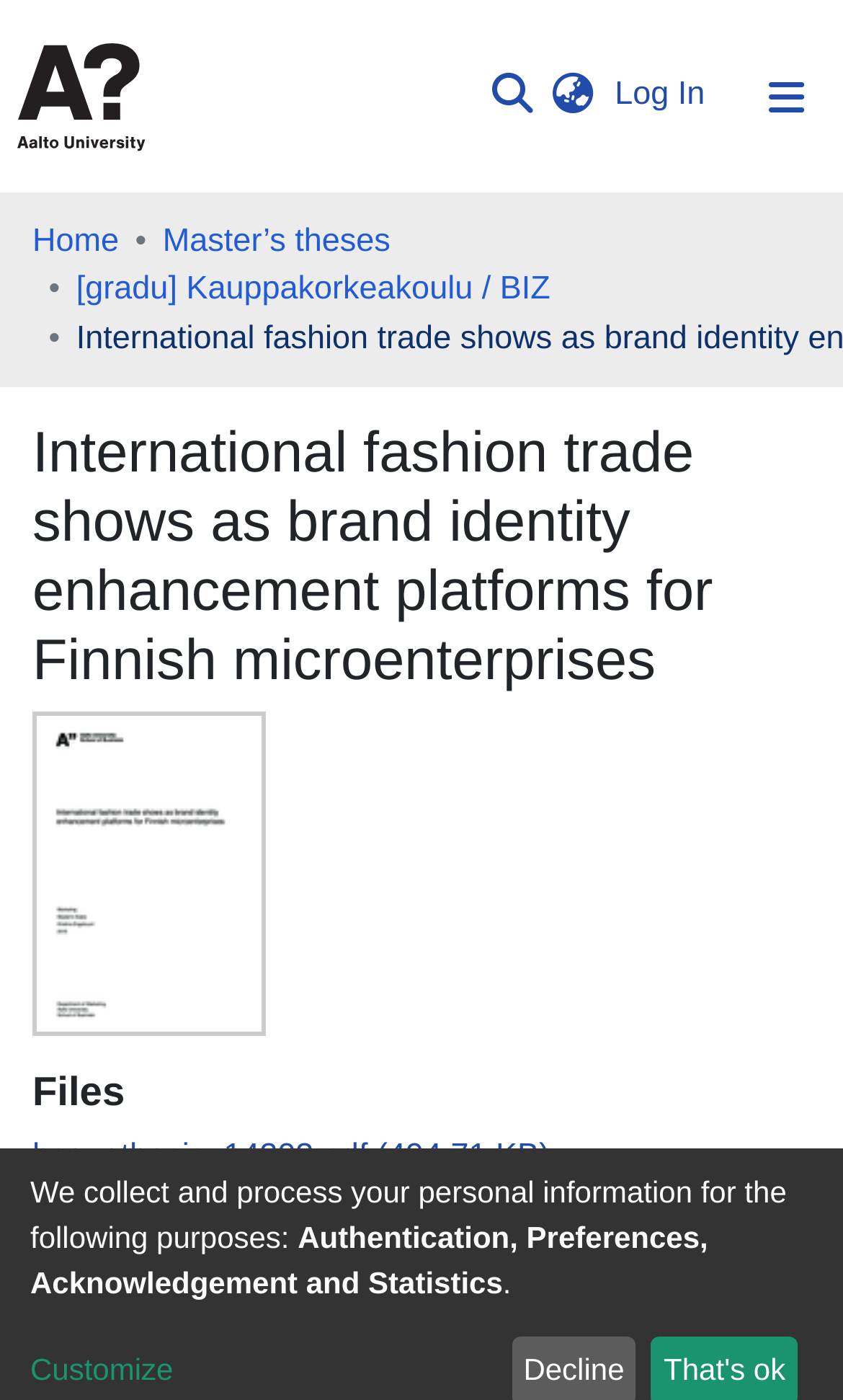What is the purpose of the search bar?
Provide a well-explained and detailed answer to the question.

I inferred the purpose of the search bar by looking at its location and the text 'Search' next to it, which suggests that it is a search function. Additionally, there is a submit search button next to it, which further supports this conclusion.